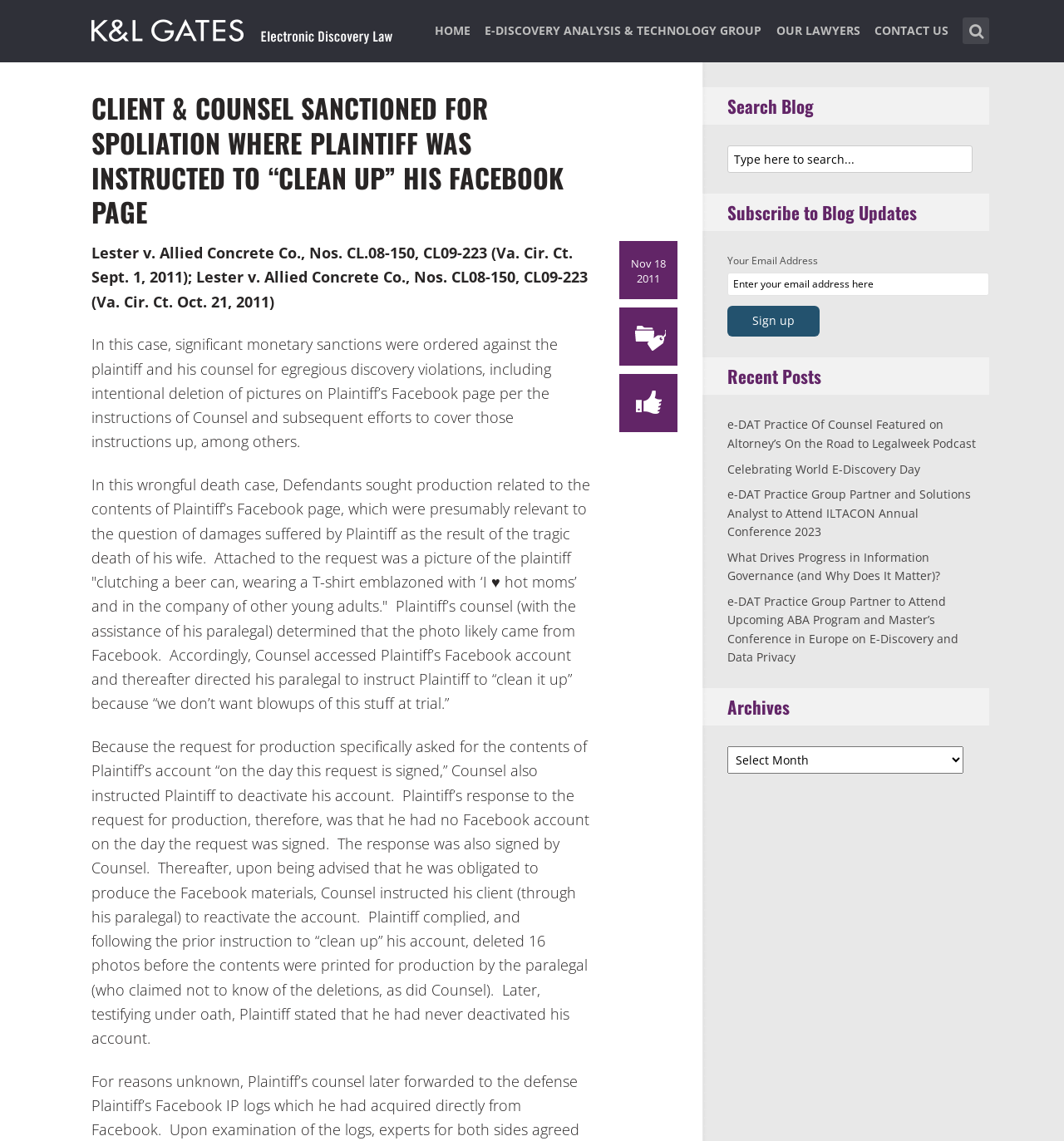Locate the bounding box coordinates of the area you need to click to fulfill this instruction: 'View the article 'Performance analysis with Chrome Devtools''. The coordinates must be in the form of four float numbers ranging from 0 to 1: [left, top, right, bottom].

None